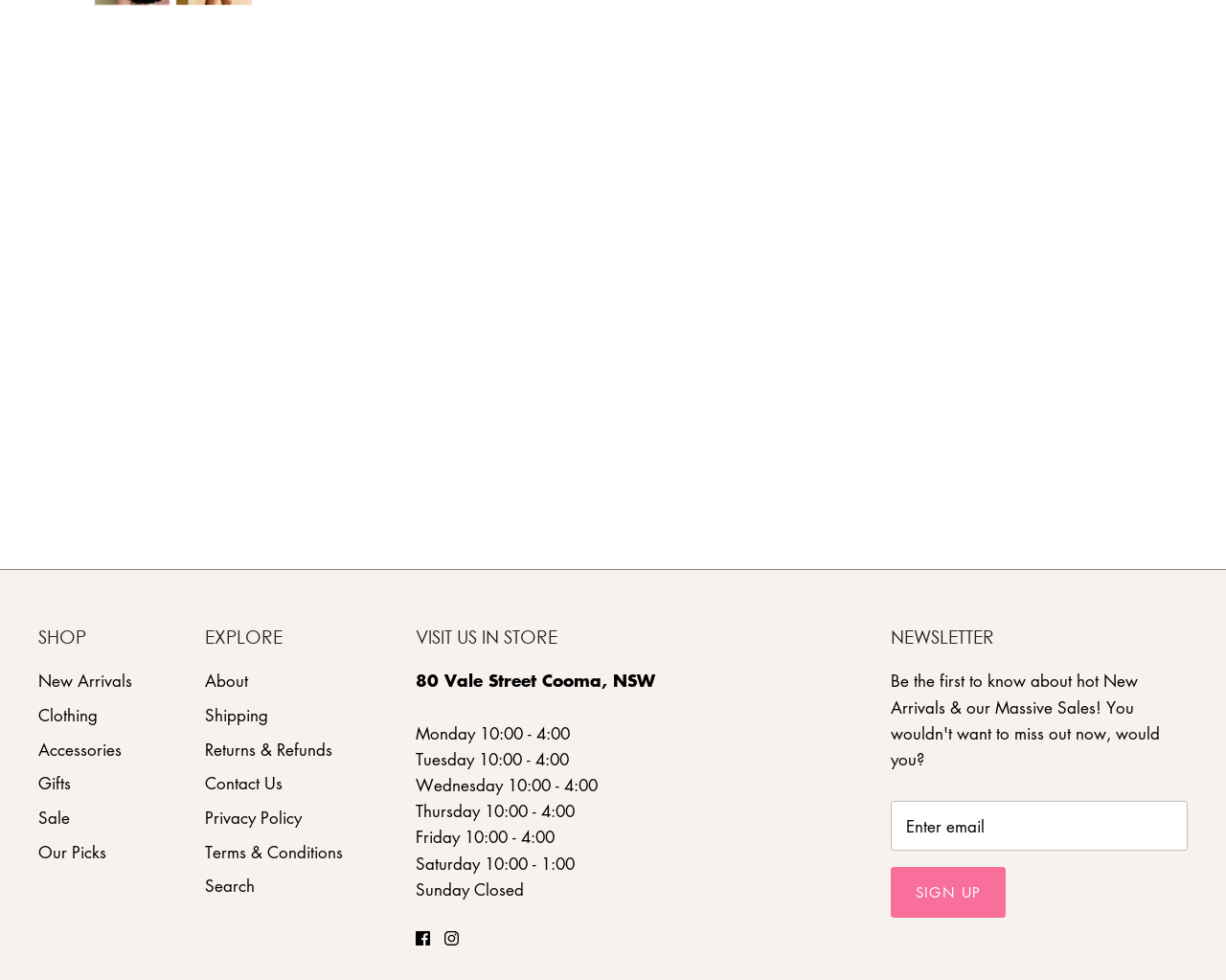Provide the bounding box for the UI element matching this description: "aria-label="The Shearers Wife Candle"".

[0.023, 0.101, 0.25, 0.455]